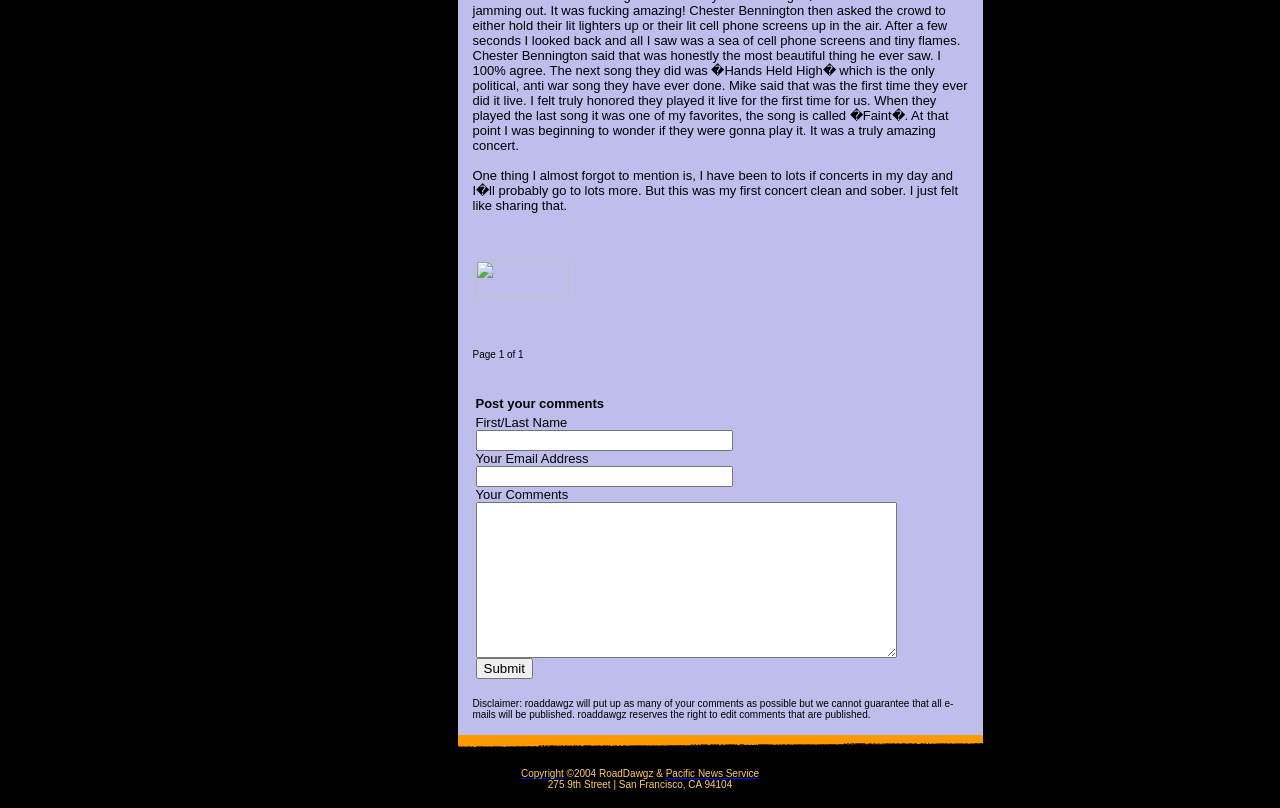Please find the bounding box for the UI component described as follows: "Homesteaders Life Insurance Company".

None